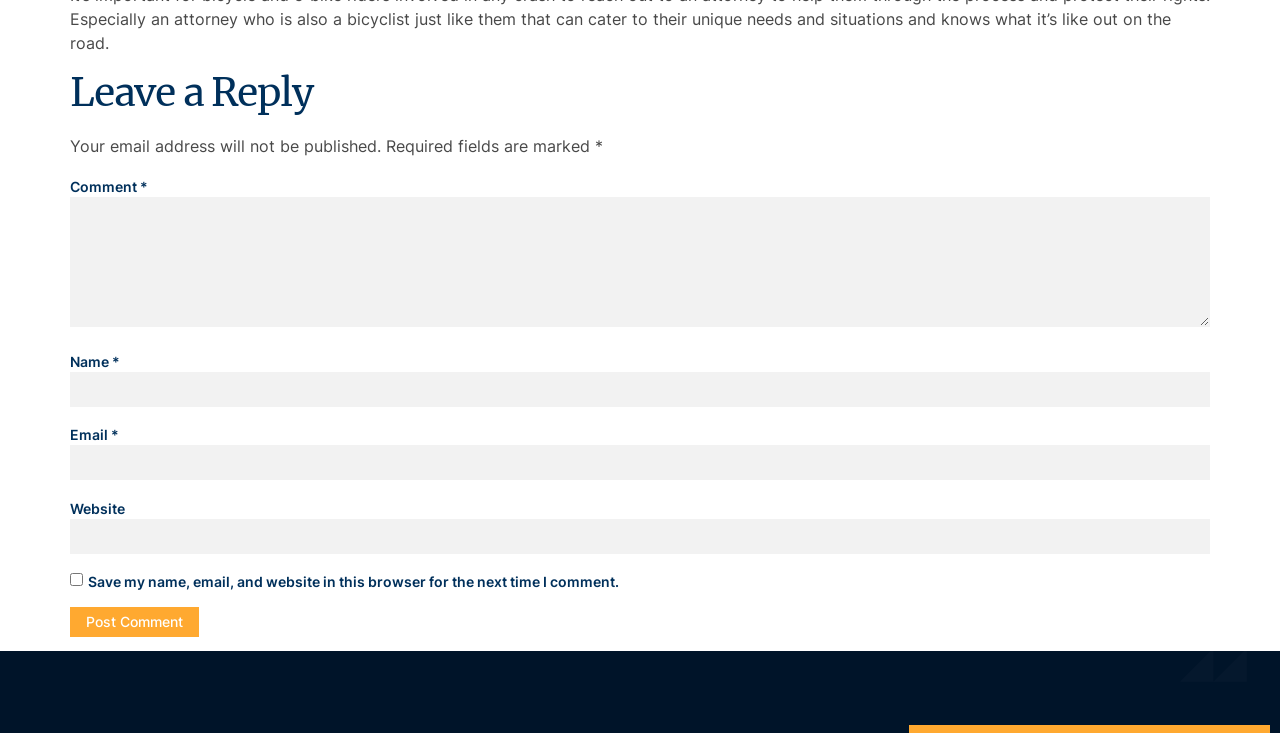Provide a brief response in the form of a single word or phrase:
What is the label of the button used to submit the comment?

Post Comment